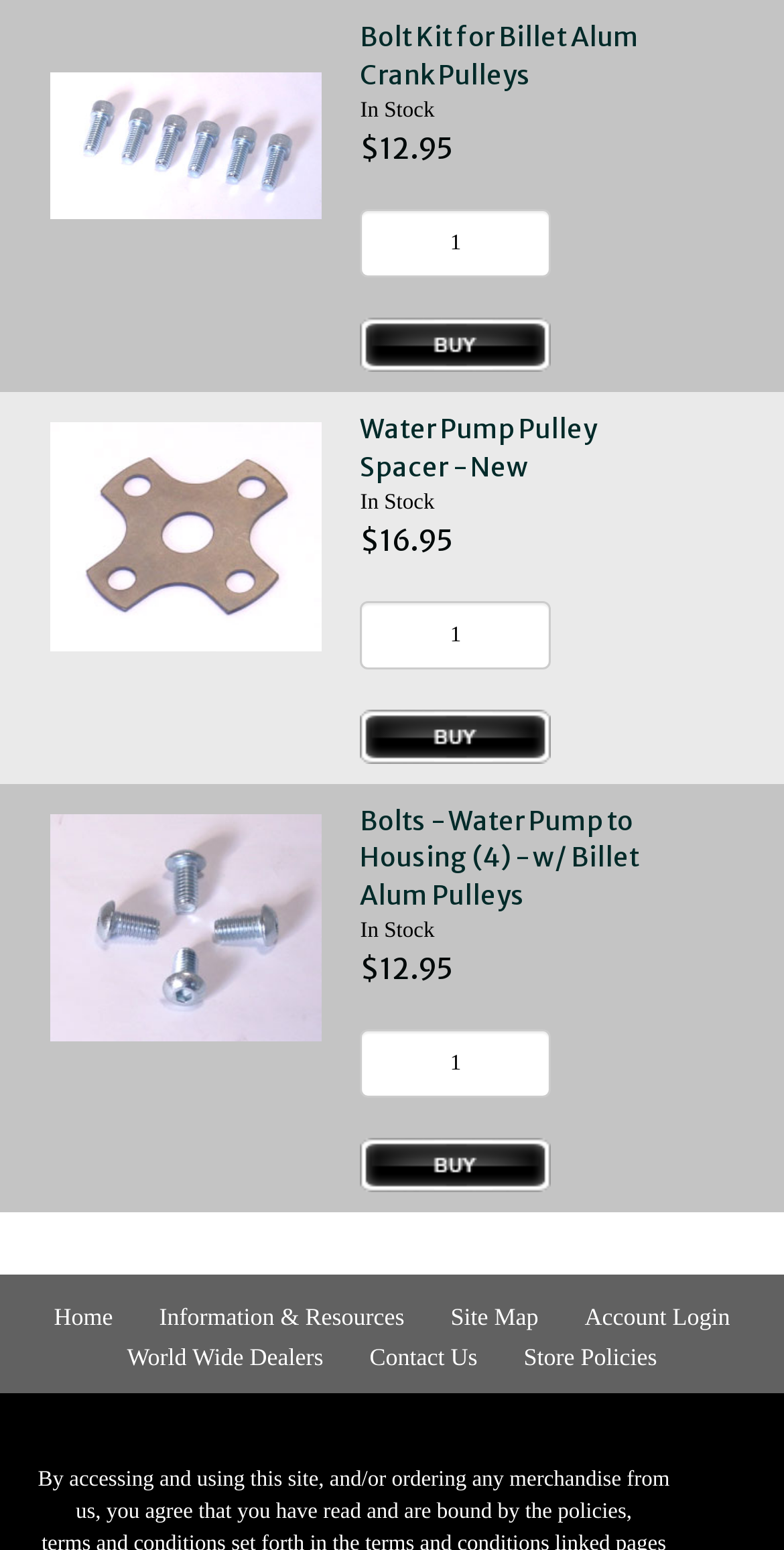Please specify the bounding box coordinates of the region to click in order to perform the following instruction: "Browse Disposable Paper Bowl".

None